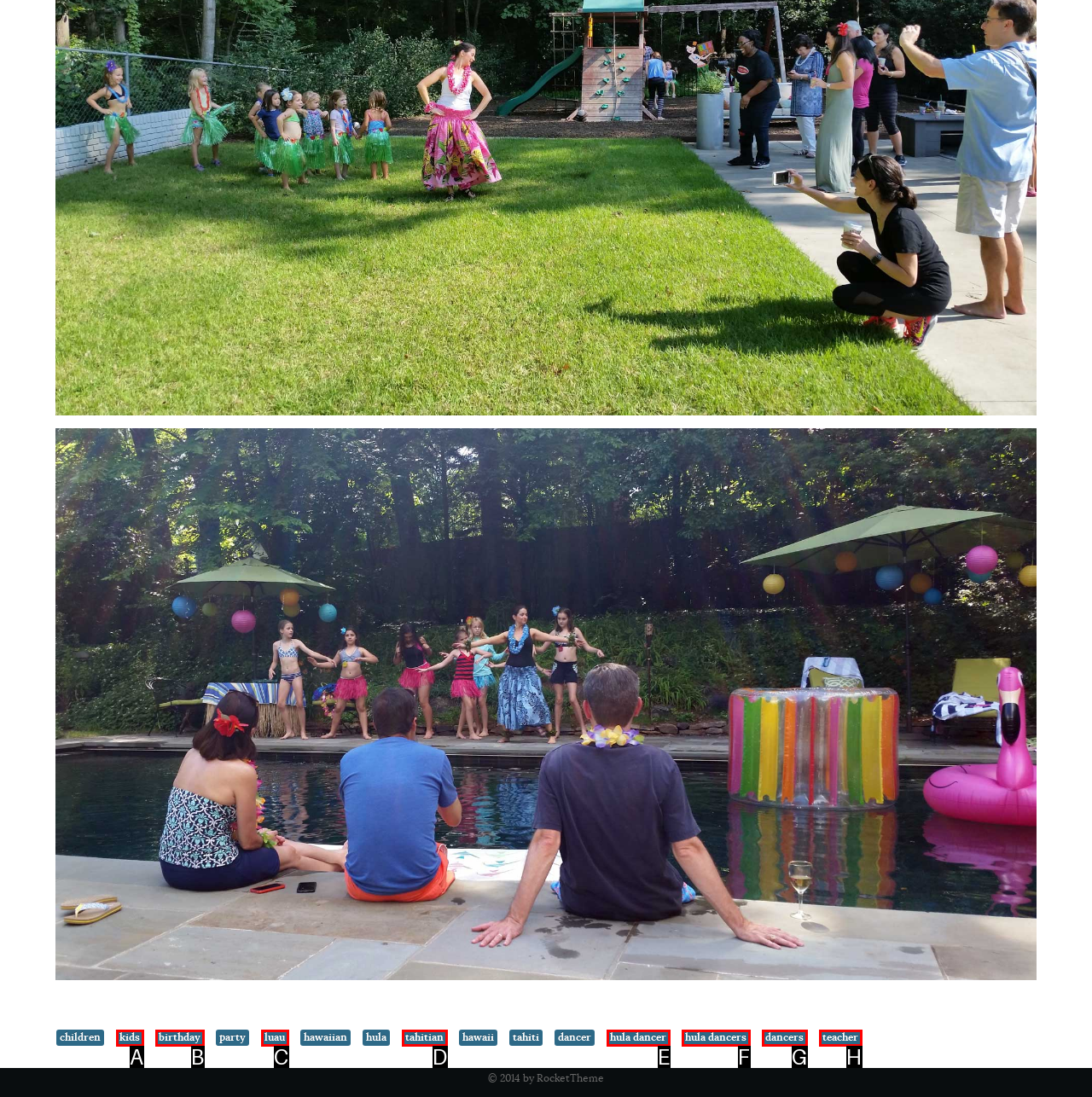Identify the HTML element that matches the description: hula dancers
Respond with the letter of the correct option.

F